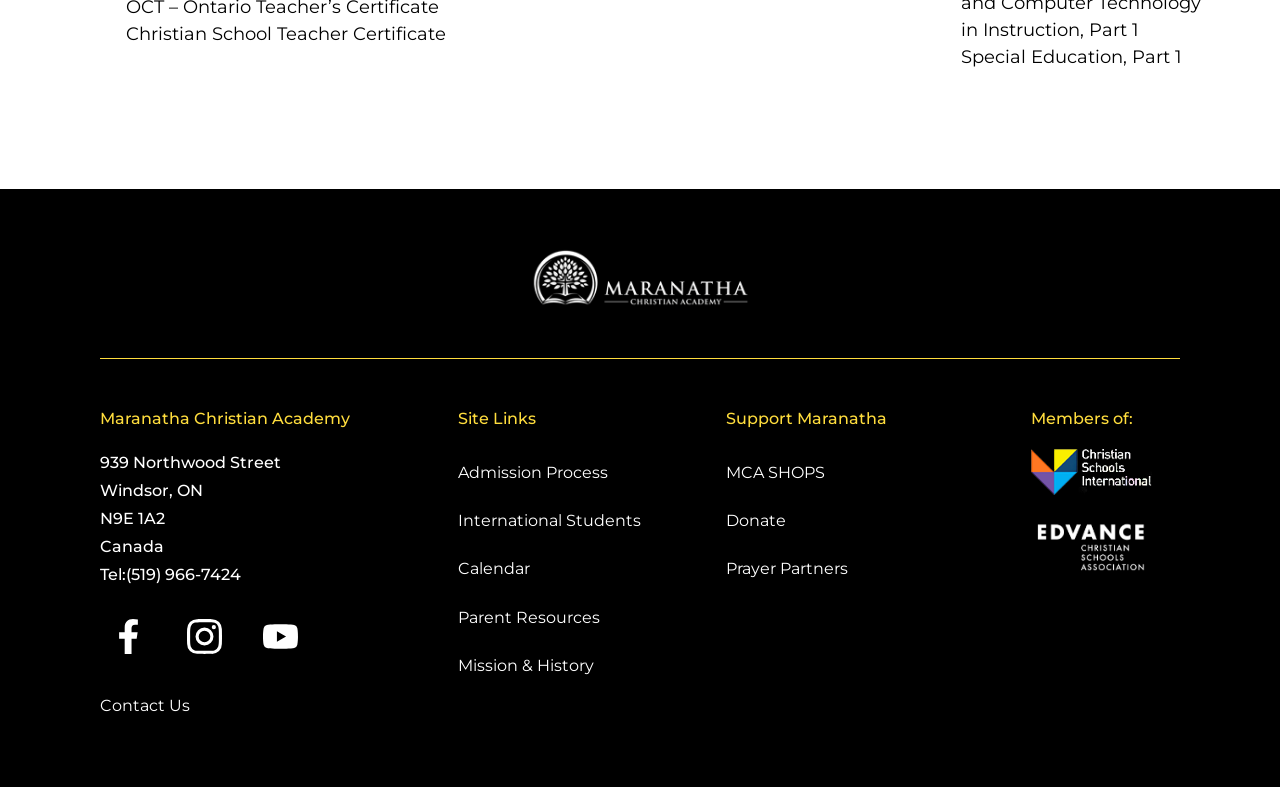Please determine the bounding box coordinates of the area that needs to be clicked to complete this task: 'View the 'Mission & History' page'. The coordinates must be four float numbers between 0 and 1, formatted as [left, top, right, bottom].

[0.358, 0.832, 0.568, 0.861]